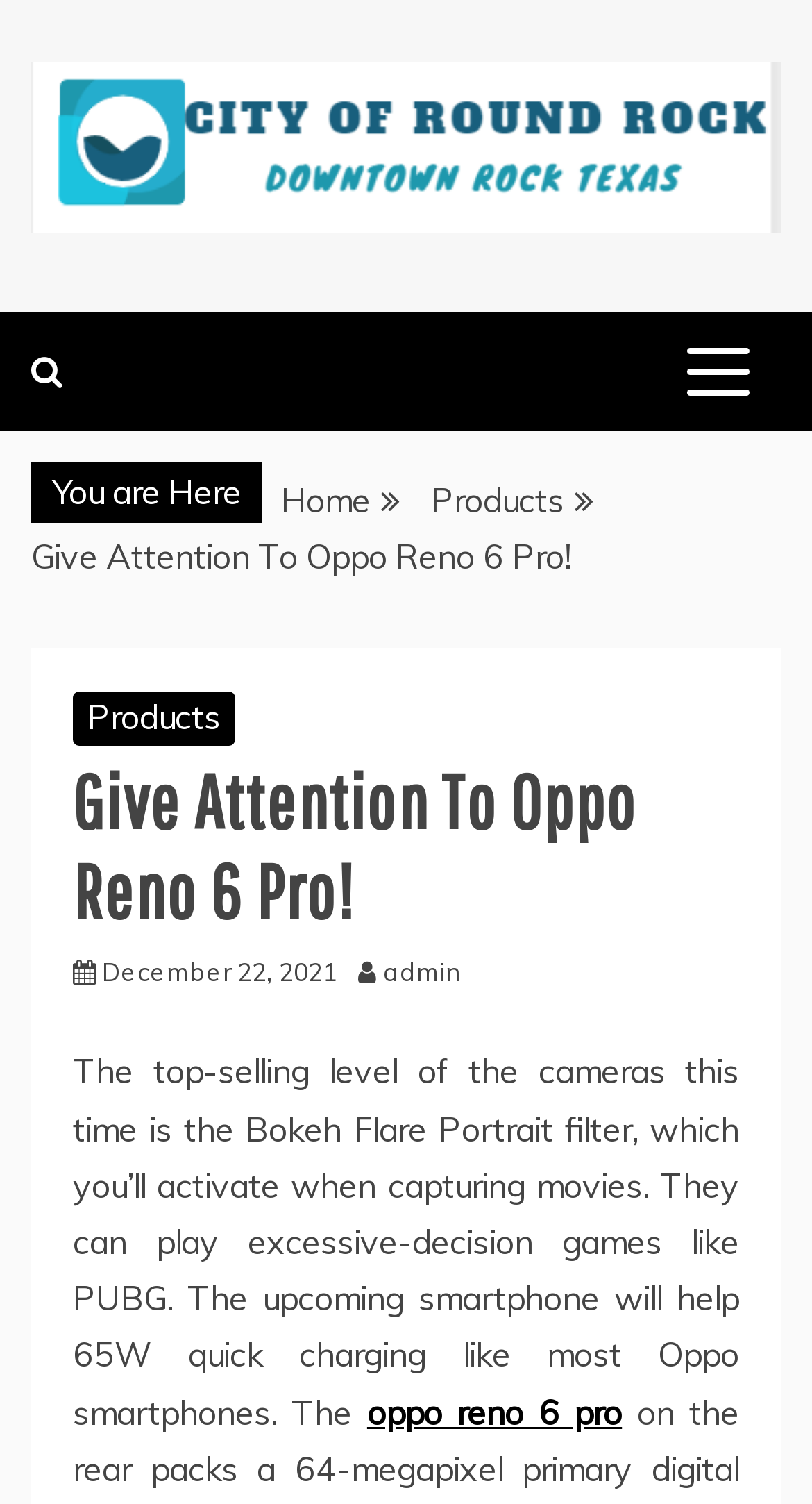Please identify the bounding box coordinates of the element I need to click to follow this instruction: "Go to Home page".

[0.346, 0.319, 0.456, 0.346]